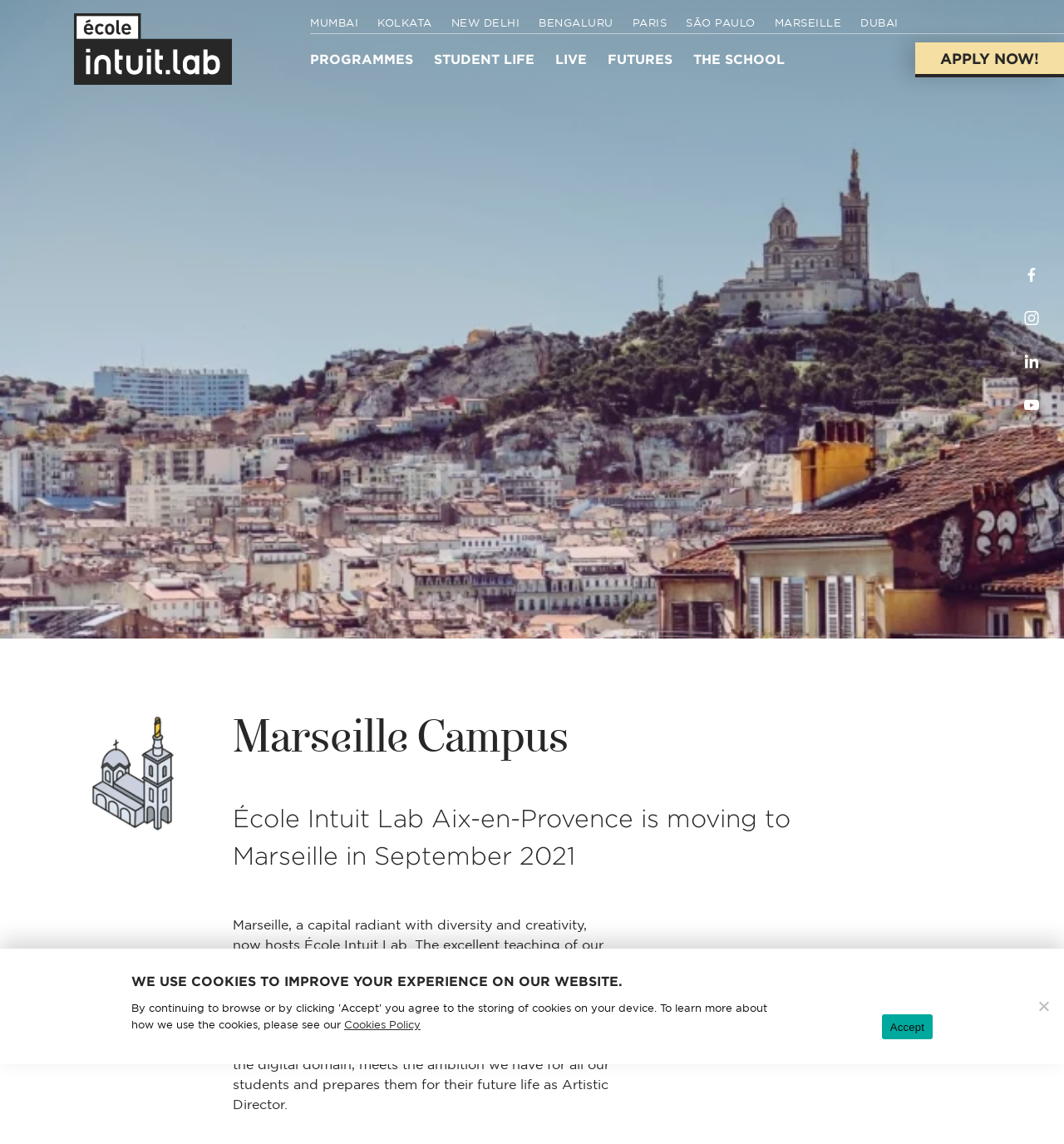Describe in detail what you see on the webpage.

The webpage is about École Intuit Lab, a school of design and creative strategy, with a focus on its Marseille campus. At the top, there is a row of links to different locations, including Mumbai, Kolkata, New Delhi, Bengaluru, Paris, São Paulo, Marseille, and Dubai. Below this row, there are links to various programs and sections of the school, such as "PROGRAMMES", "STUDENT LIFE", "LIVE", "FUTURES", and "THE SCHOOL".

On the right side of the page, there is a prominent "APPLY NOW!" link. At the bottom right corner, there are social media links to follow the school on Facebook, Instagram, LinkedIn, and YouTube.

The main content of the page is about the Marseille campus, with a heading "Marseille Campus" and a subheading announcing that École Intuit Lab Aix-en-Provence is moving to Marseille in September 2021. Below this, there is a paragraph of text describing the benefits of studying in Marseille, including the city's cultural and economic dynamics, and the school's demanding educational course.

On the left side of the page, there is a figure, likely an image, and a cookie notice dialog box at the bottom with a heading, a link to the Cookies Policy, and an "Accept" button.